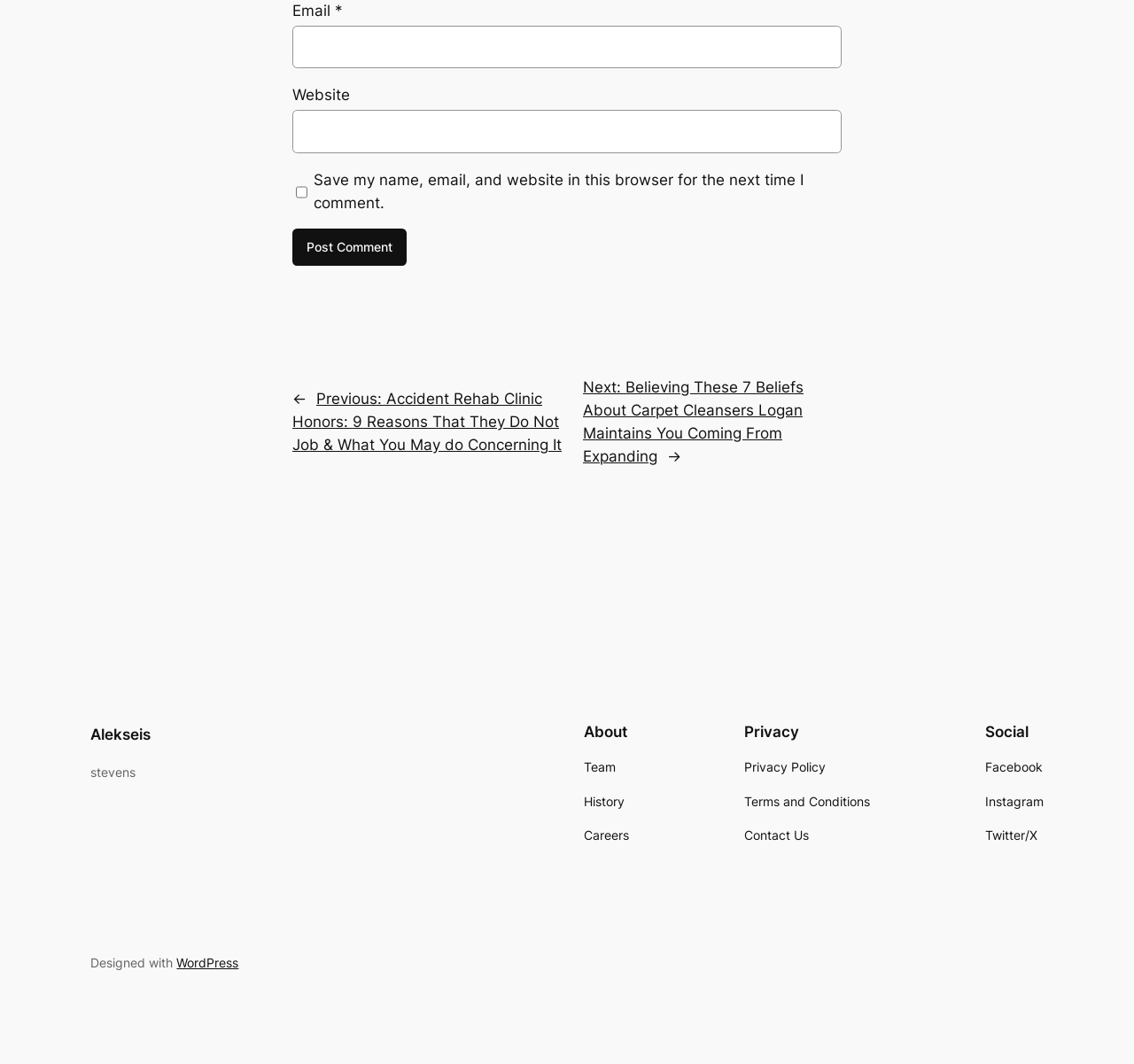What is the name of the author?
Provide a detailed answer to the question using information from the image.

The author's name is mentioned in the footer section of the webpage, where it says 'Alekseis stevens'. This suggests that Alekseis is the author of the webpage or the blog.